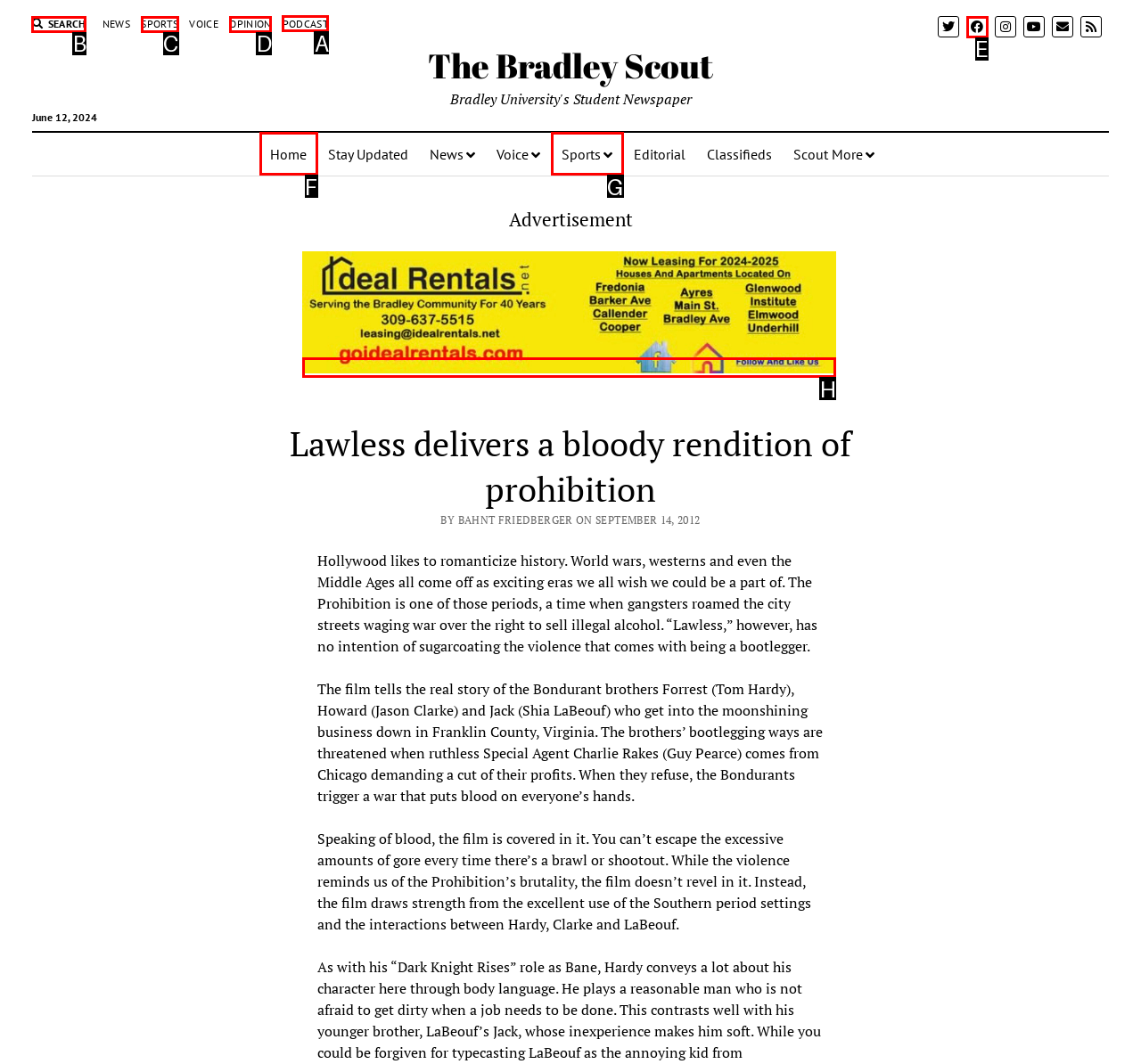Indicate the HTML element to be clicked to accomplish this task: Check out the latest podcast Respond using the letter of the correct option.

A